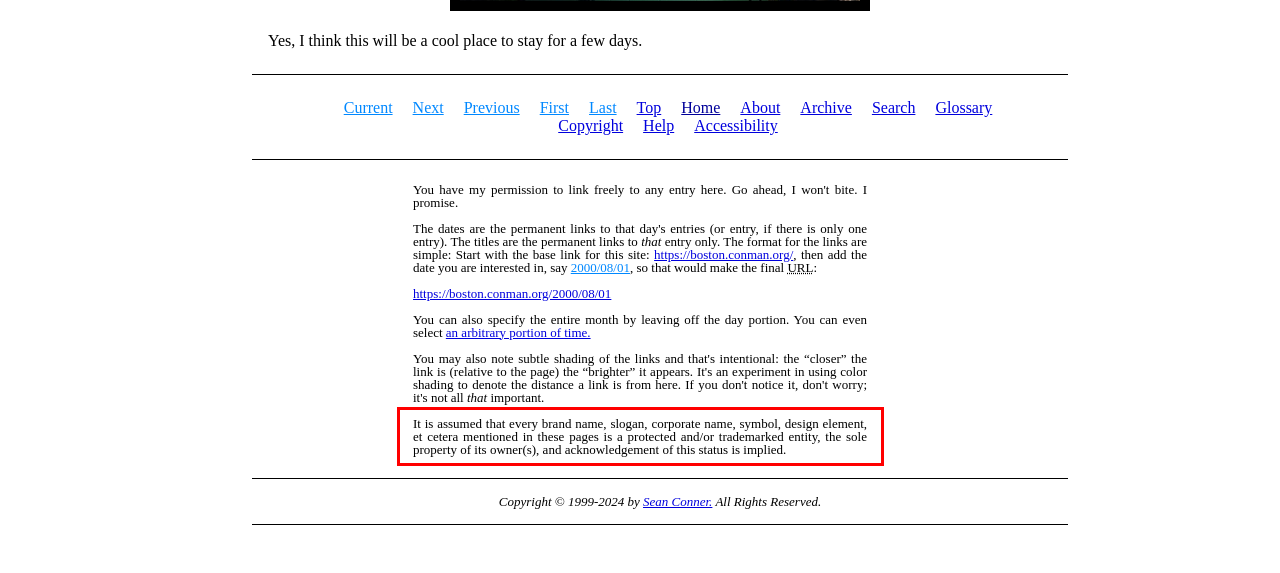Analyze the red bounding box in the provided webpage screenshot and generate the text content contained within.

It is assumed that every brand name, slogan, corporate name, symbol, design element, et cetera mentioned in these pages is a protected and/or trademarked entity, the sole property of its owner(s), and acknowledgement of this status is implied.